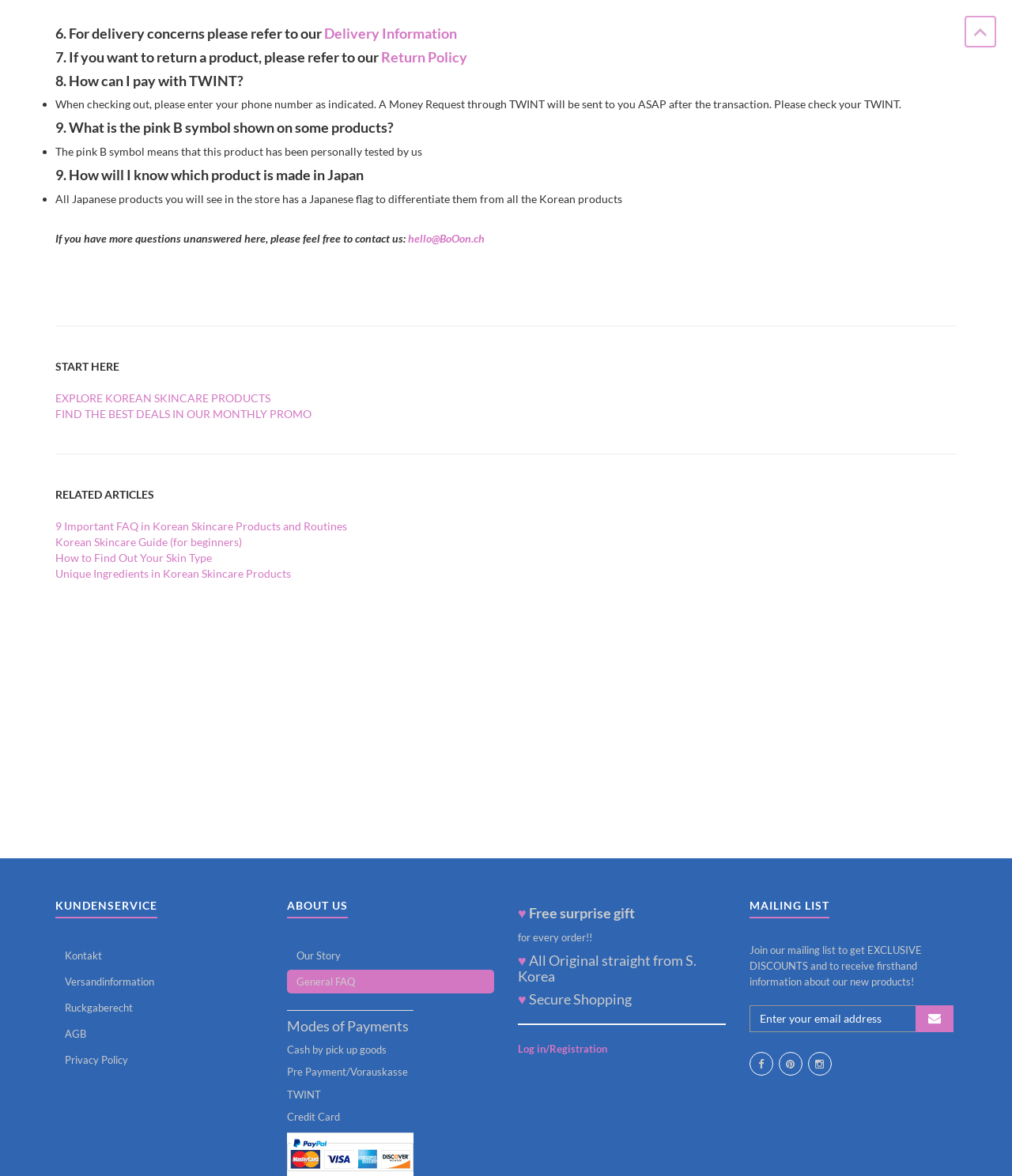What is the topic of the 6th heading?
By examining the image, provide a one-word or phrase answer.

Delivery Information